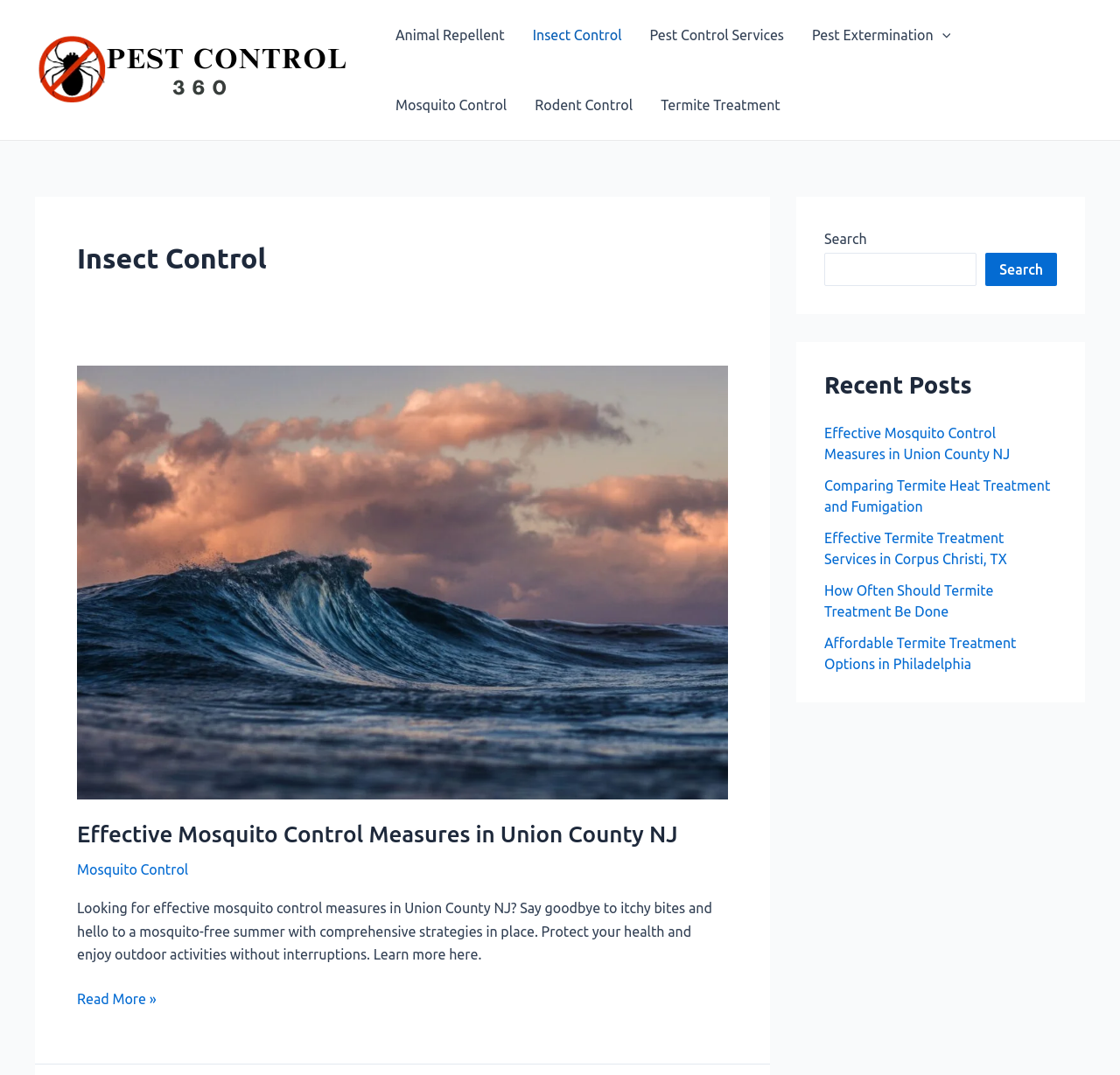What type of content is listed under 'Recent Posts'?
Please interpret the details in the image and answer the question thoroughly.

The 'Recent Posts' section lists links to various articles, including 'Effective Mosquito Control Measures in Union County NJ', 'Comparing Termite Heat Treatment and Fumigation', and others, which suggests that it is a section for showcasing recent blog posts or articles related to insect control.